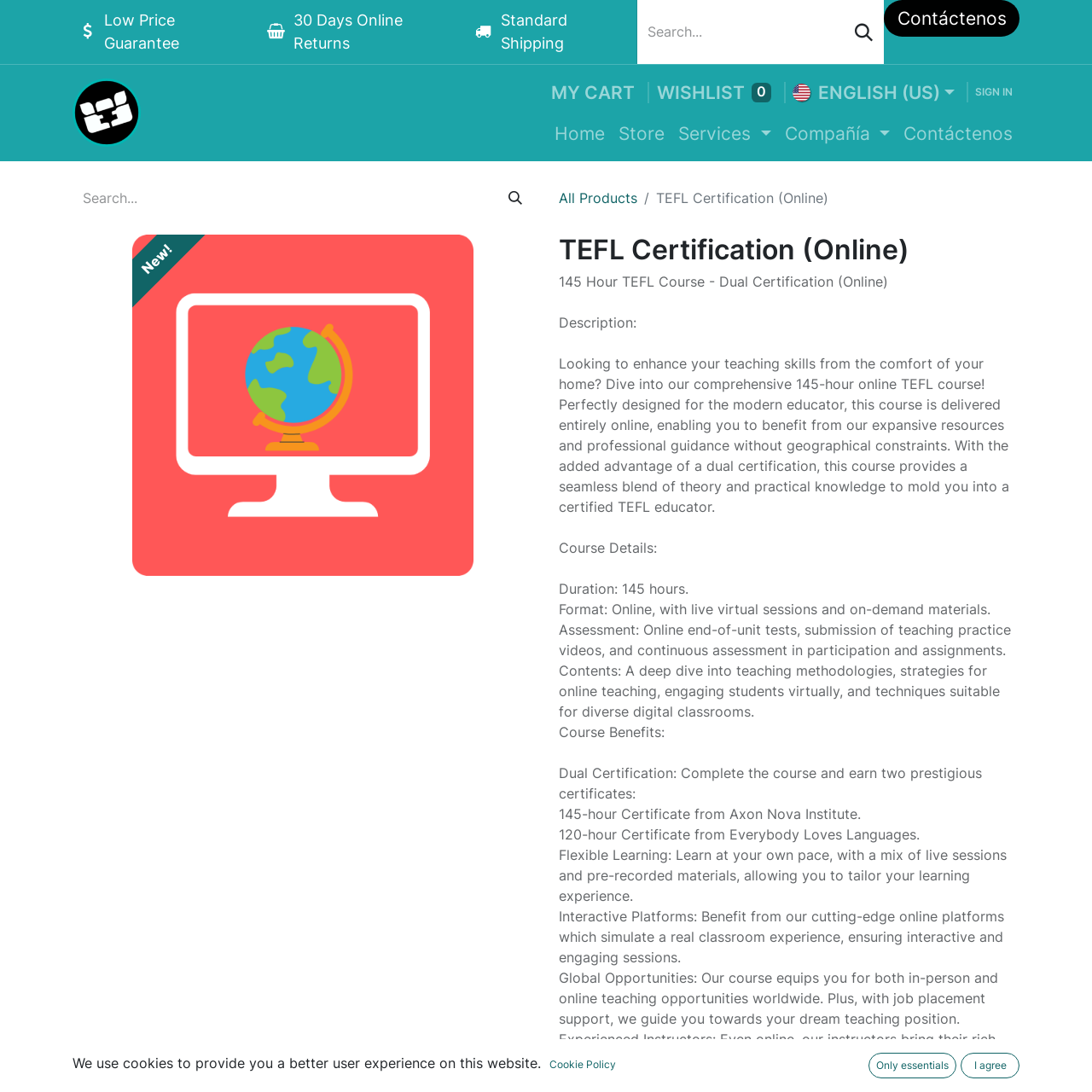Extract the top-level heading from the webpage and provide its text.

TEFL Certification (Online)